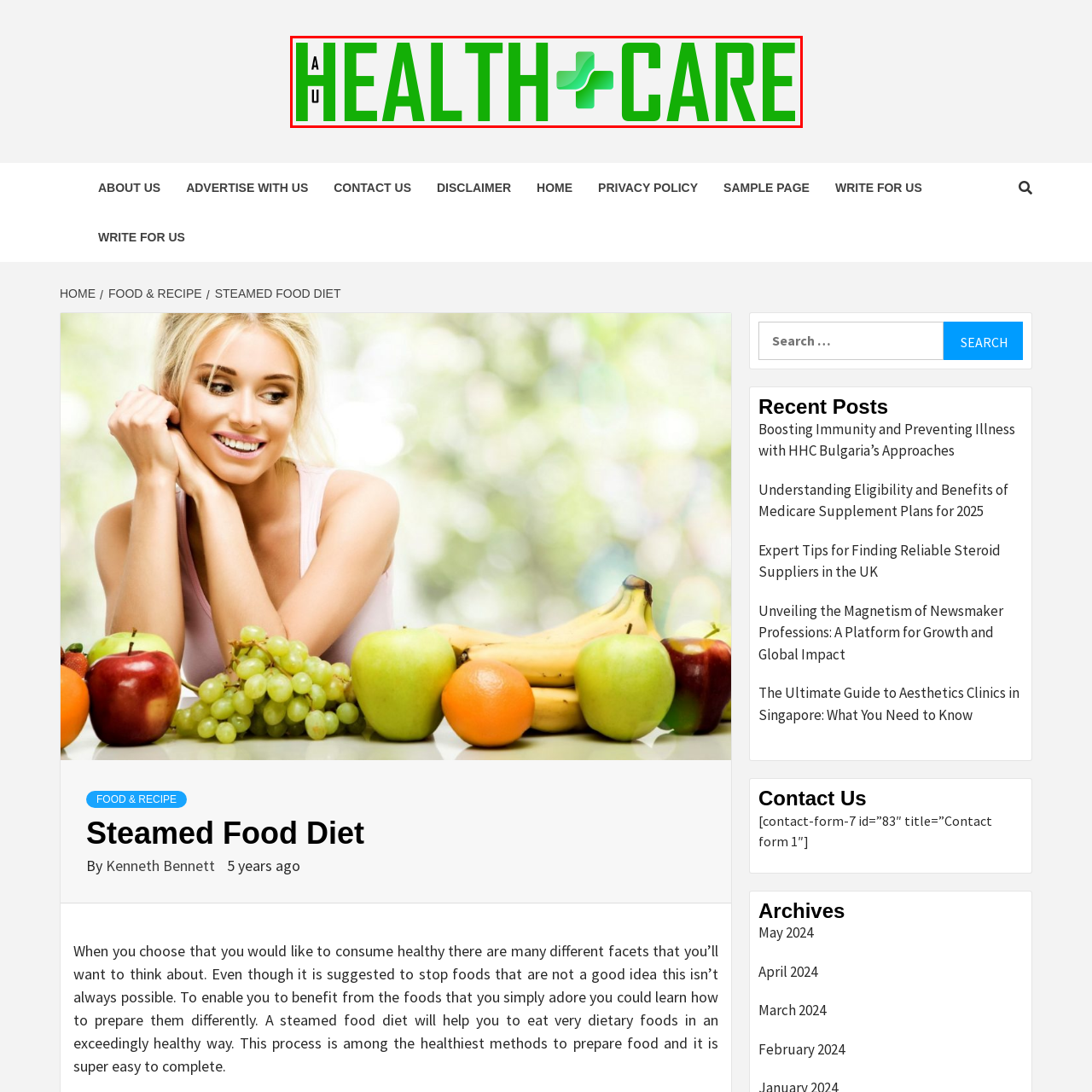What is emphasized in the word 'HEALTH'?
Study the image within the red bounding box and deliver a detailed answer.

According to the caption, the word 'HEALTH' is prominently emphasized, which means that the word itself is highlighted or stressed in the design.